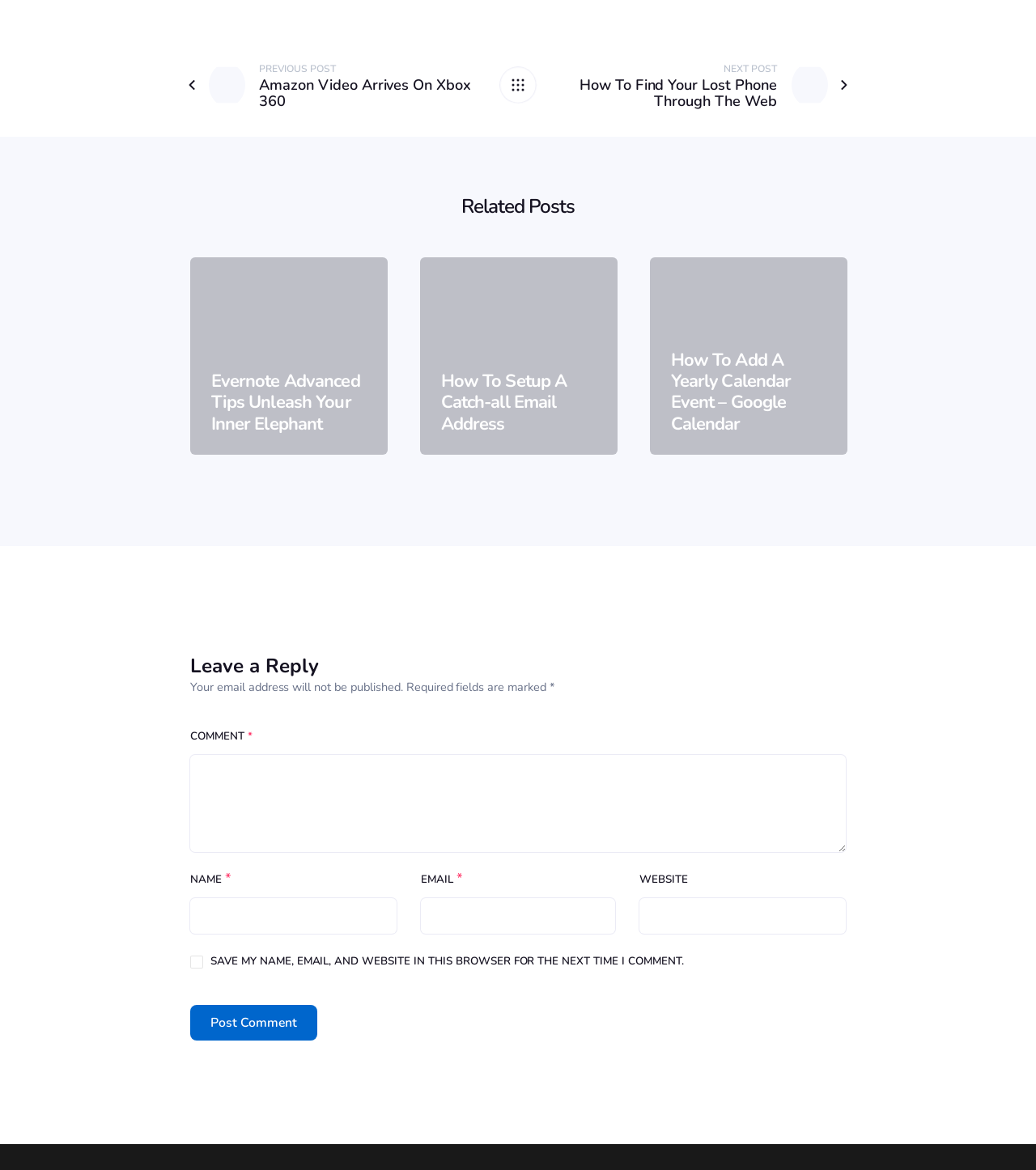Please predict the bounding box coordinates (top-left x, top-left y, bottom-right x, bottom-right y) for the UI element in the screenshot that fits the description: title="Back"

[0.482, 0.057, 0.518, 0.089]